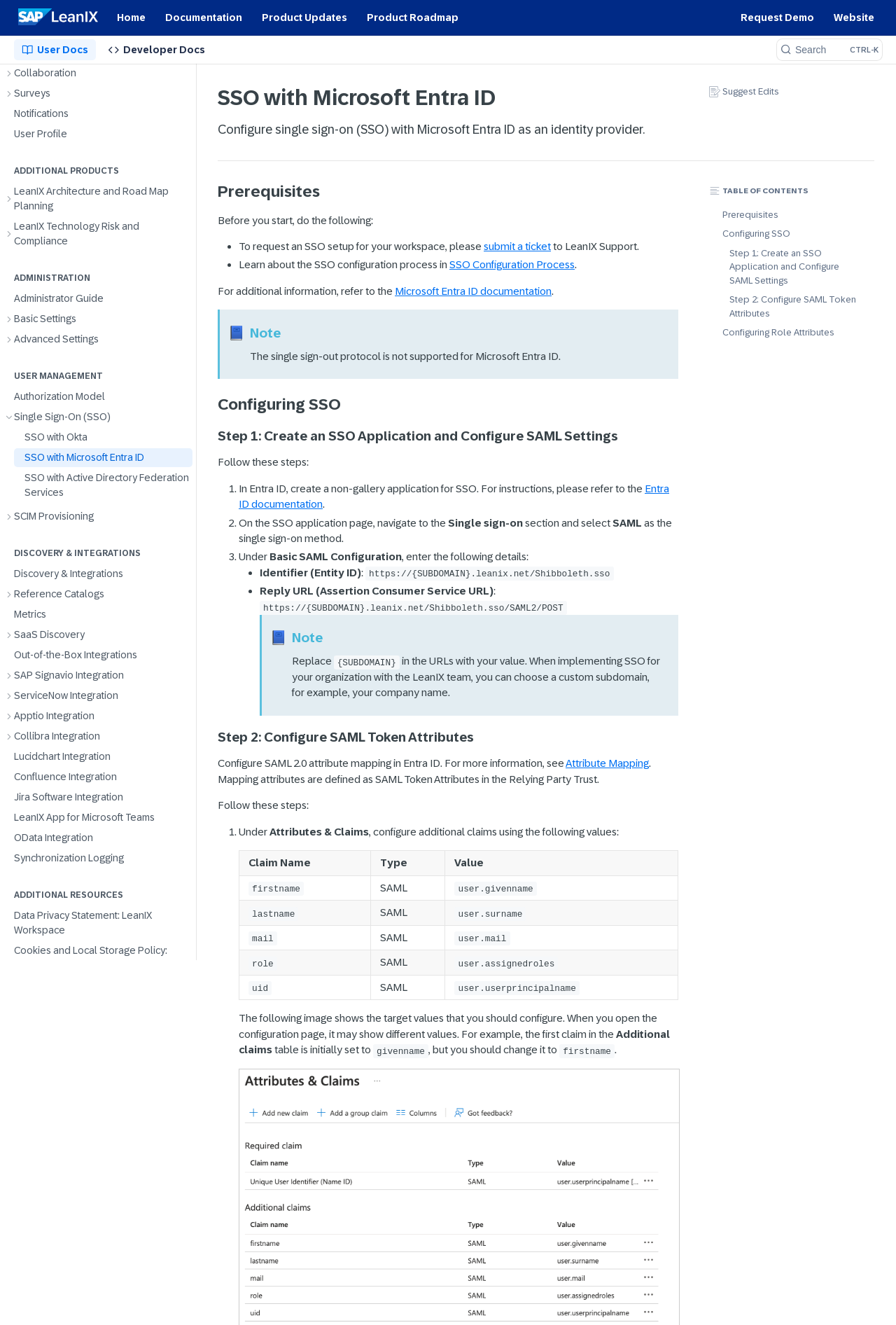Provide the bounding box coordinates of the area you need to click to execute the following instruction: "Go to the Home page".

[0.122, 0.005, 0.171, 0.021]